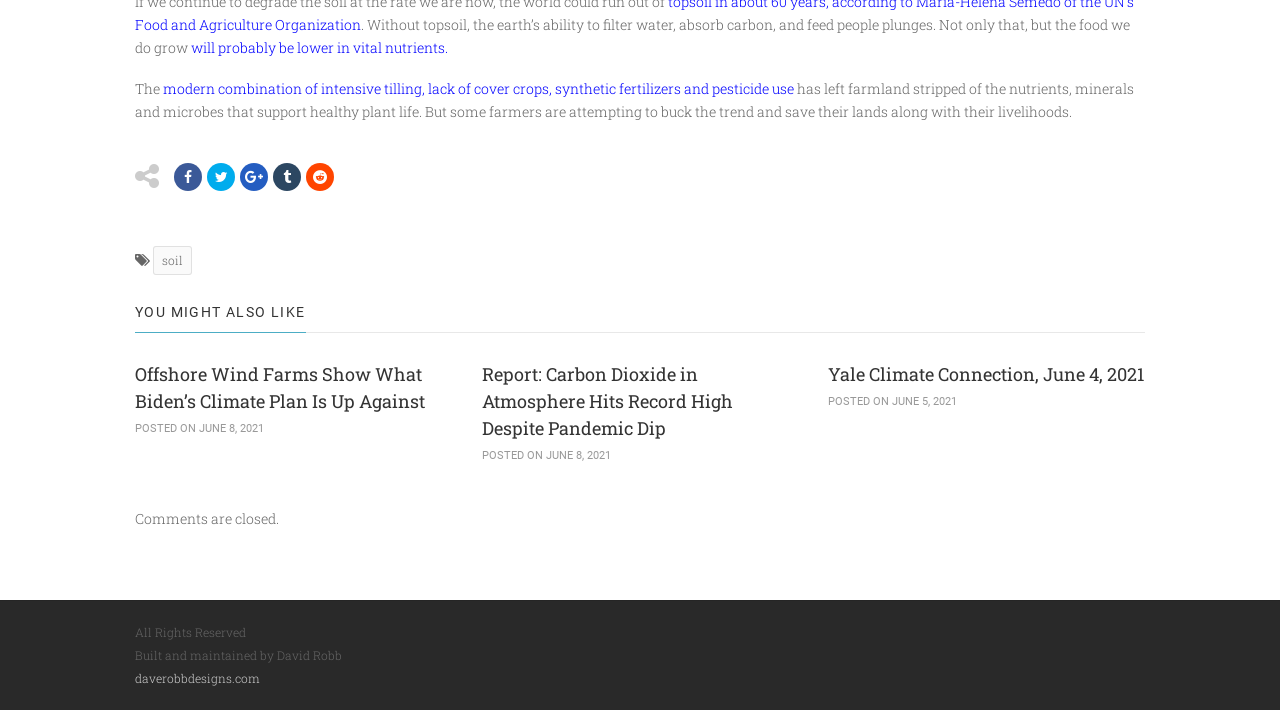Using the format (top-left x, top-left y, bottom-right x, bottom-right y), provide the bounding box coordinates for the described UI element. All values should be floating point numbers between 0 and 1: daverobbdesigns.com

[0.105, 0.944, 0.203, 0.966]